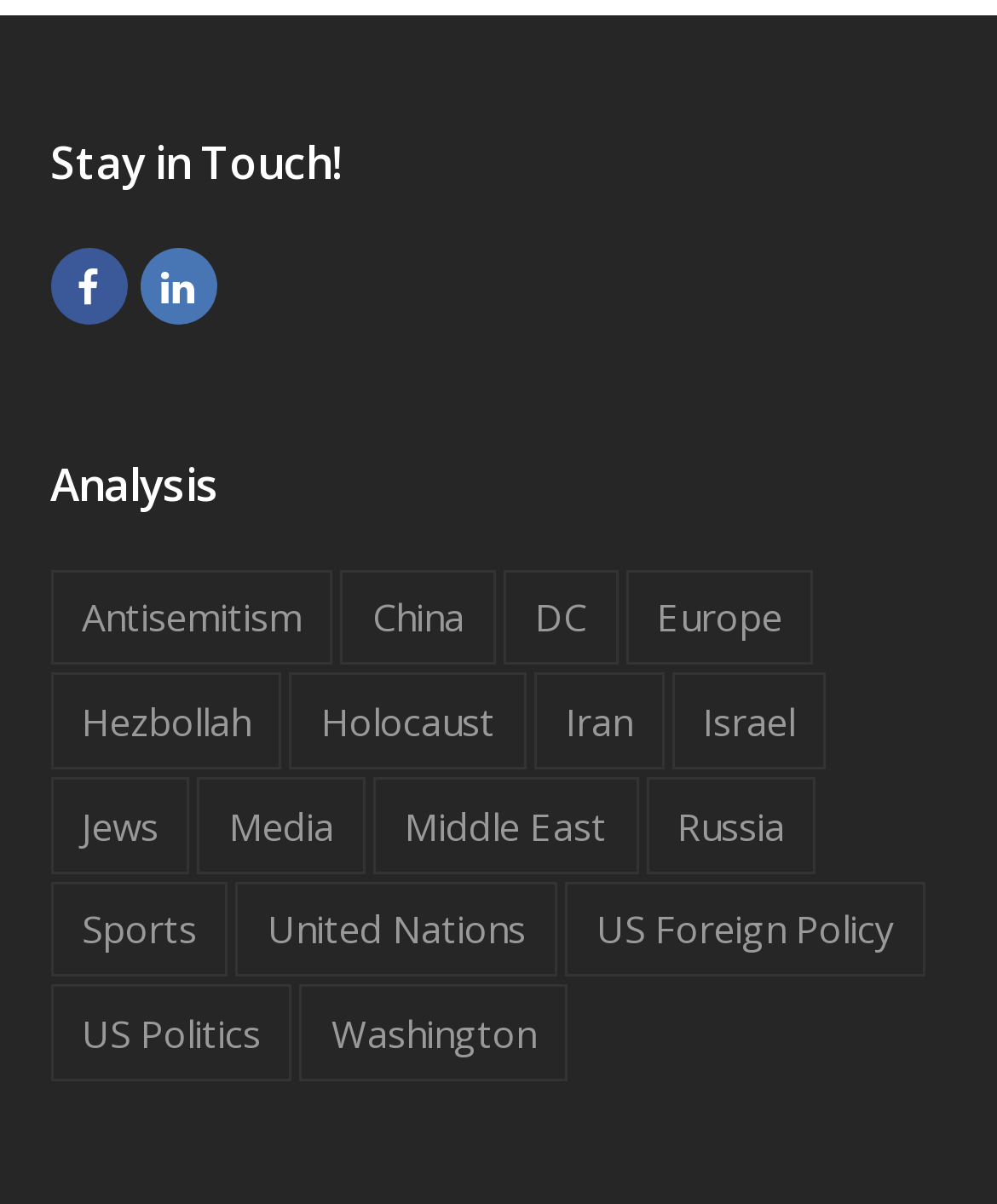What is the purpose of the links under 'Analysis'?
Carefully examine the image and provide a detailed answer to the question.

The links under 'Analysis' are categorized by topic, such as 'Antisemitism', 'China', 'DC', etc. These links likely lead to pages with analysis or information related to these topics.